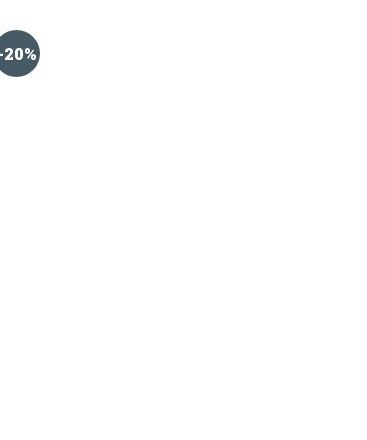What product is on sale? Based on the screenshot, please respond with a single word or phrase.

Shoe Storage Rack